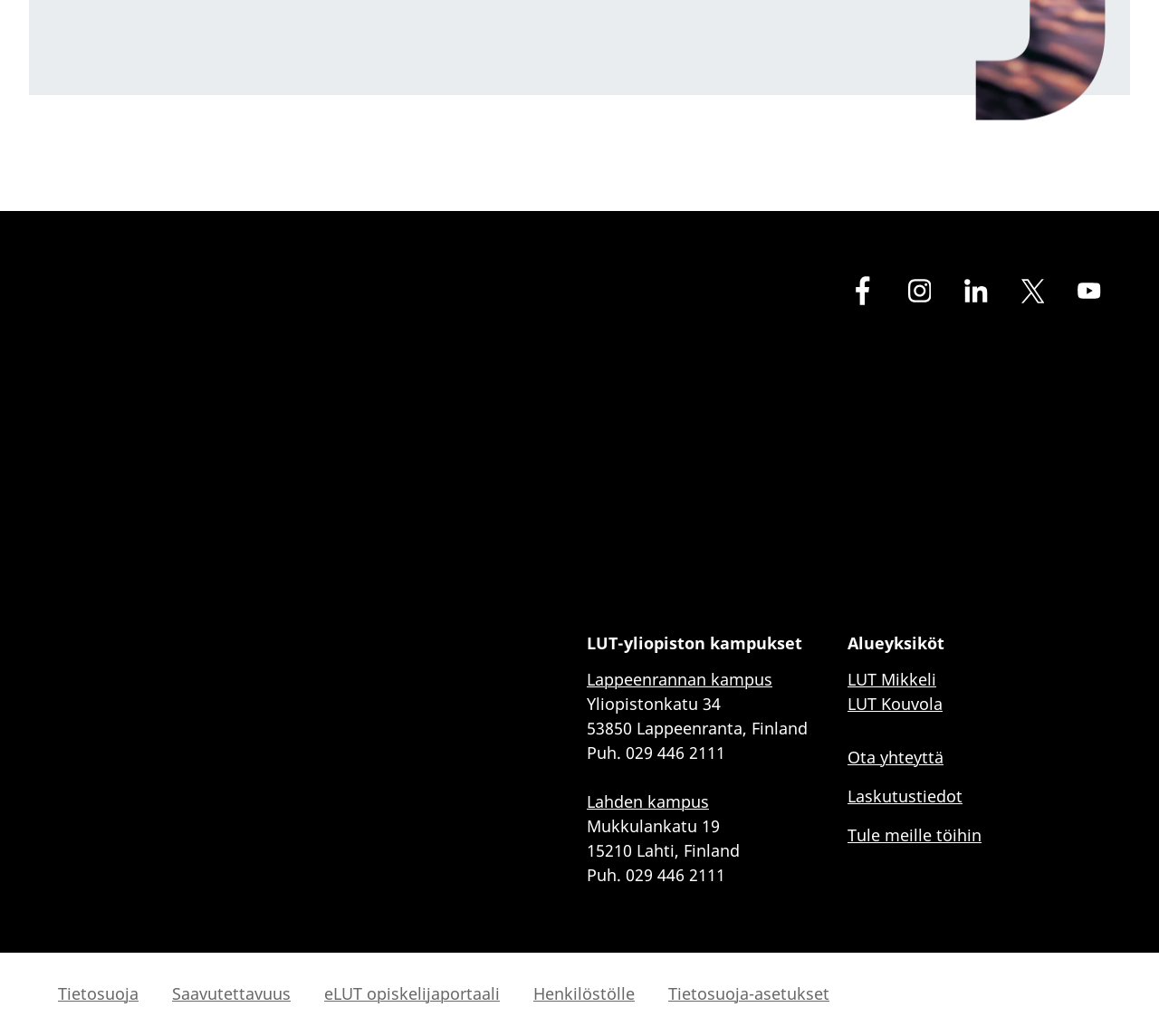Identify the coordinates of the bounding box for the element that must be clicked to accomplish the instruction: "view the image".

None